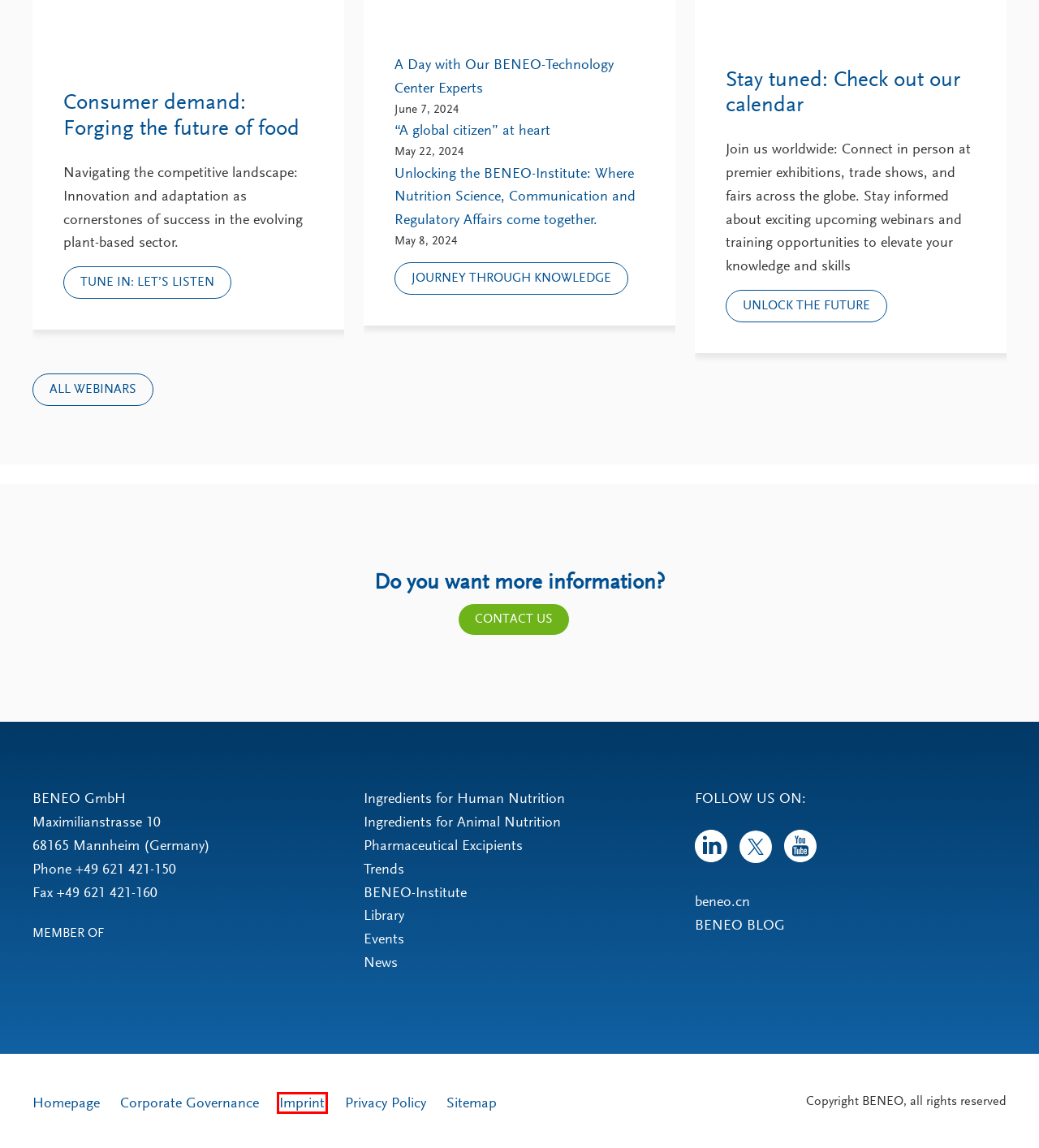You are given a screenshot of a webpage with a red rectangle bounding box. Choose the best webpage description that matches the new webpage after clicking the element in the bounding box. Here are the candidates:
A. Corporate Governance and Supplier Guidelines | BENEO
B. A Day with Our Experts at the BENEO-Technology Center
C. Naturally-Sourced Ingredients For Animal Nutrition ׀ BENEO
D. Welcome to Südzucker | Südzucker Group
E. The taste (and texture) of the future of food
F. The BENEO-Institute: Bridging Nutrition, Health, and Expertise | BENEO Blog
G. Living and Working Internationally: A Personal Journey Across Germany and Sweden
H. Imprint BENEO | Your global partner for food and feed

H